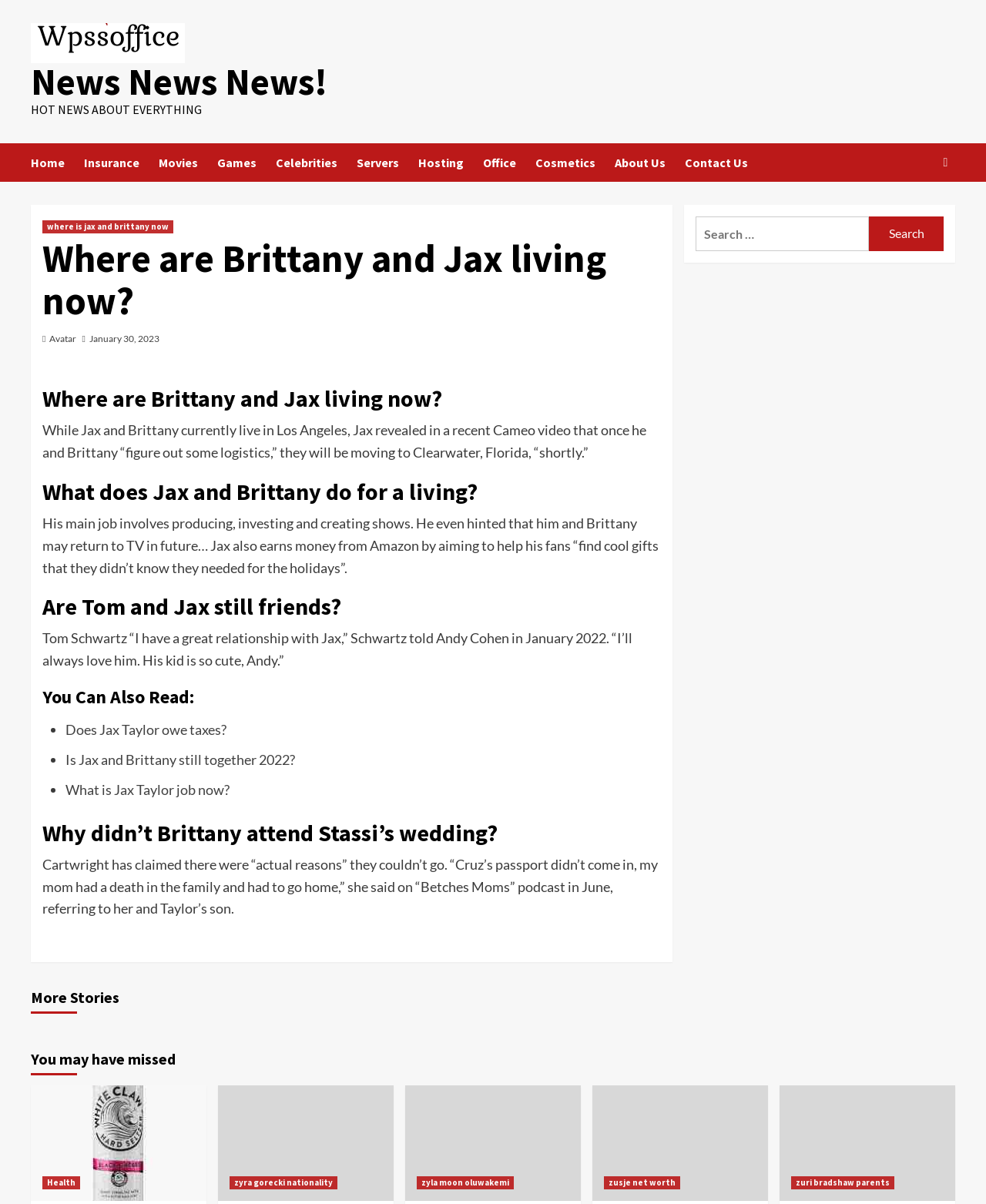Please find the bounding box coordinates of the element that needs to be clicked to perform the following instruction: "Read 'Where are Brittany and Jax living now?' article". The bounding box coordinates should be four float numbers between 0 and 1, represented as [left, top, right, bottom].

[0.031, 0.17, 0.682, 0.85]